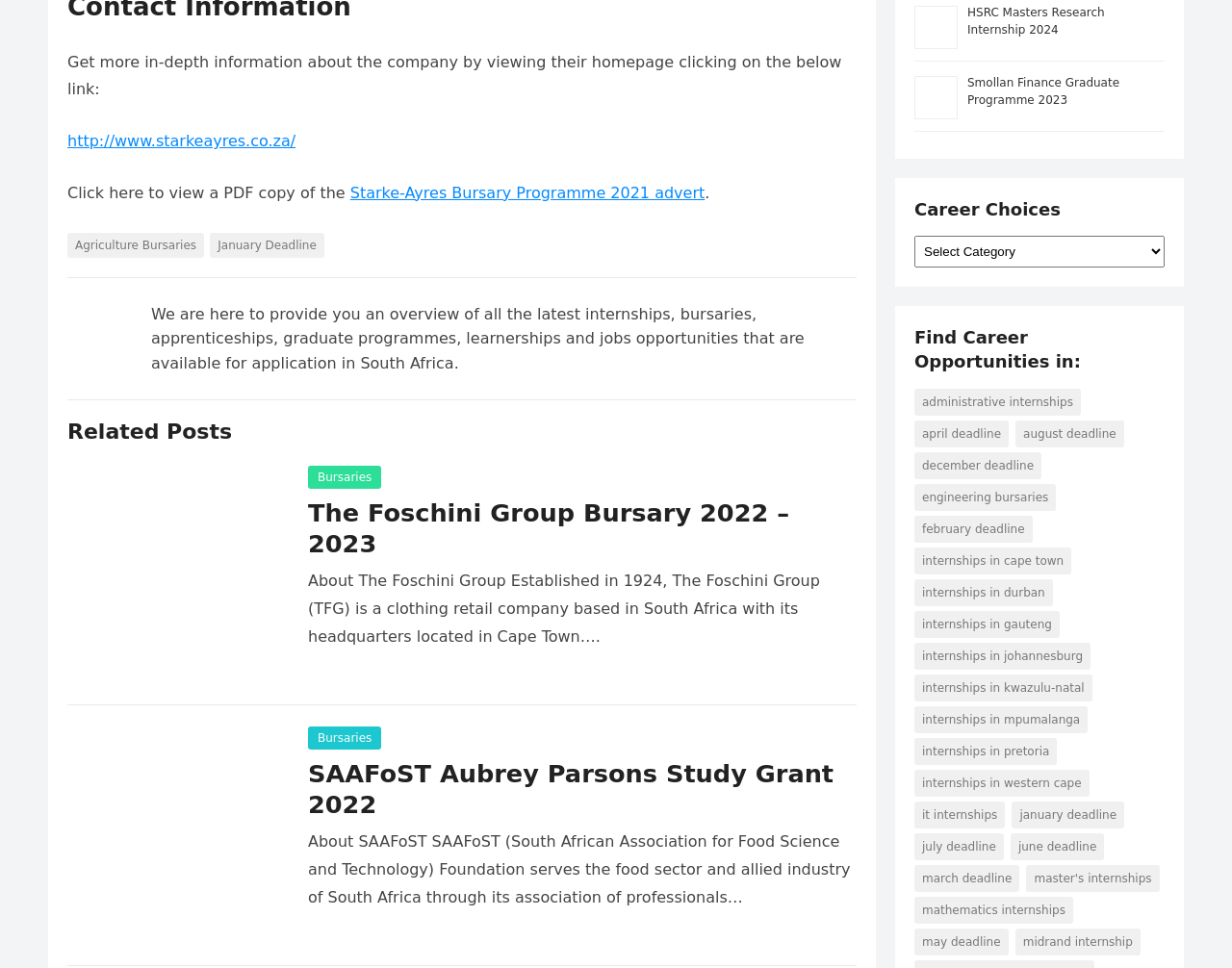What is the text of the first heading on the webpage?
From the image, provide a succinct answer in one word or a short phrase.

Related Posts